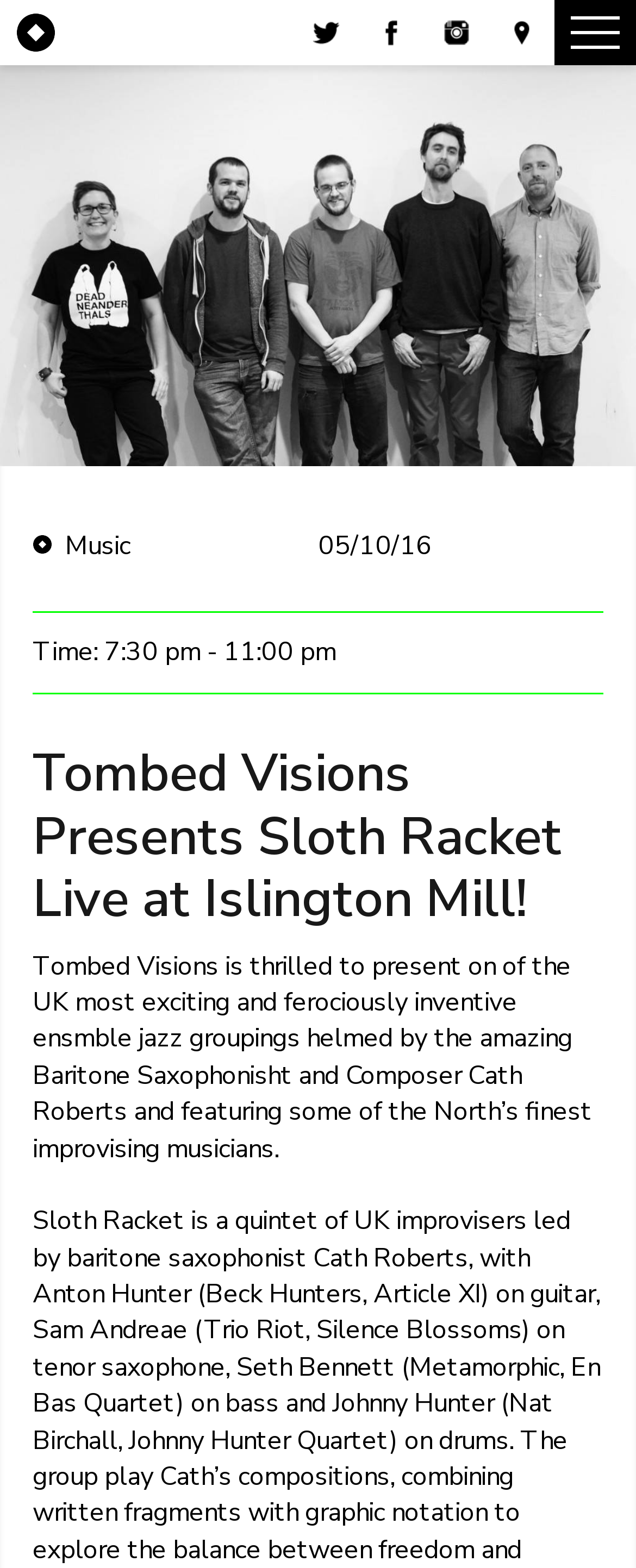Provide the bounding box coordinates for the specified HTML element described in this description: "title="Twitter"". The coordinates should be four float numbers ranging from 0 to 1, in the format [left, top, right, bottom].

[0.462, 0.0, 0.564, 0.042]